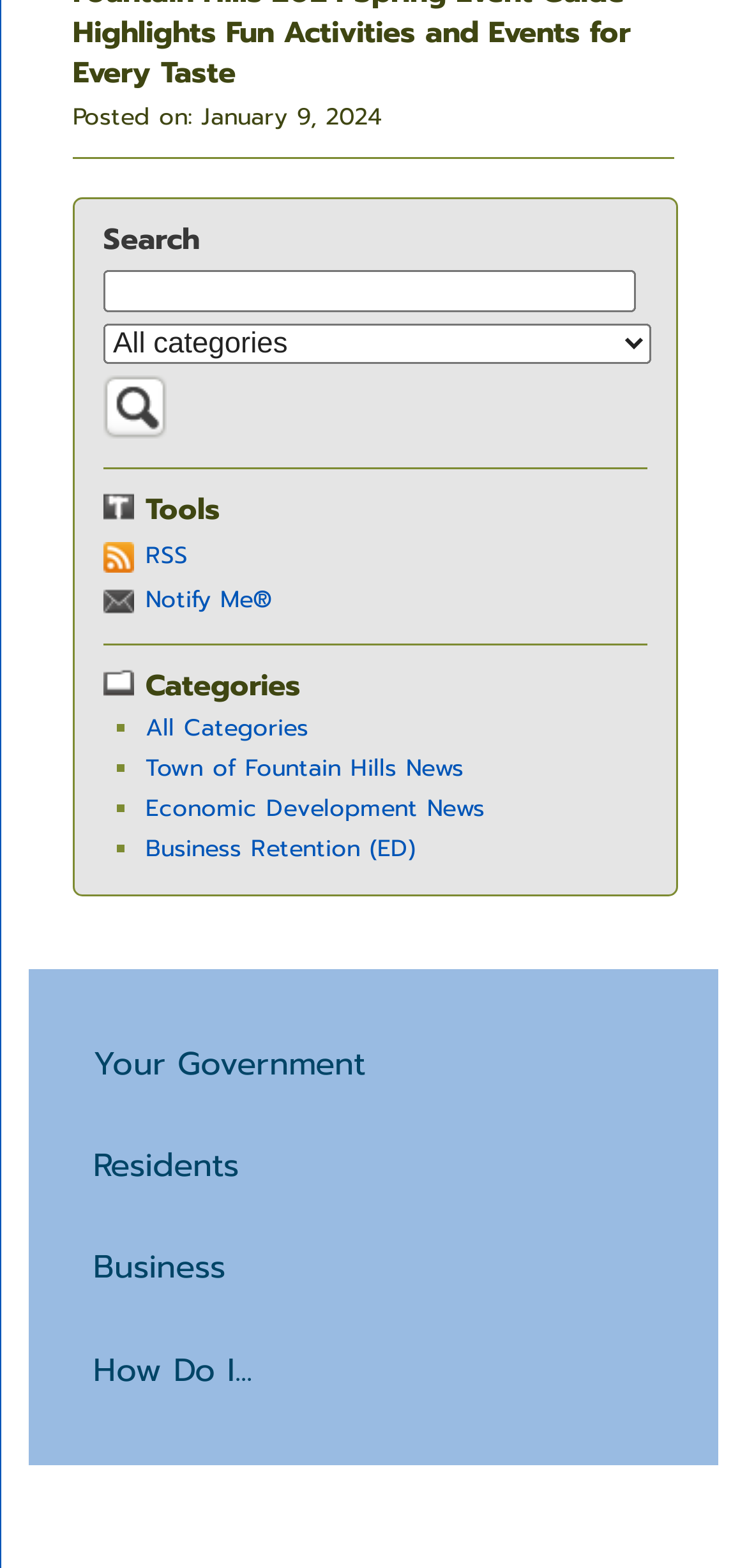Please find the bounding box coordinates for the clickable element needed to perform this instruction: "Explore Town of Fountain Hills News".

[0.195, 0.479, 0.62, 0.501]